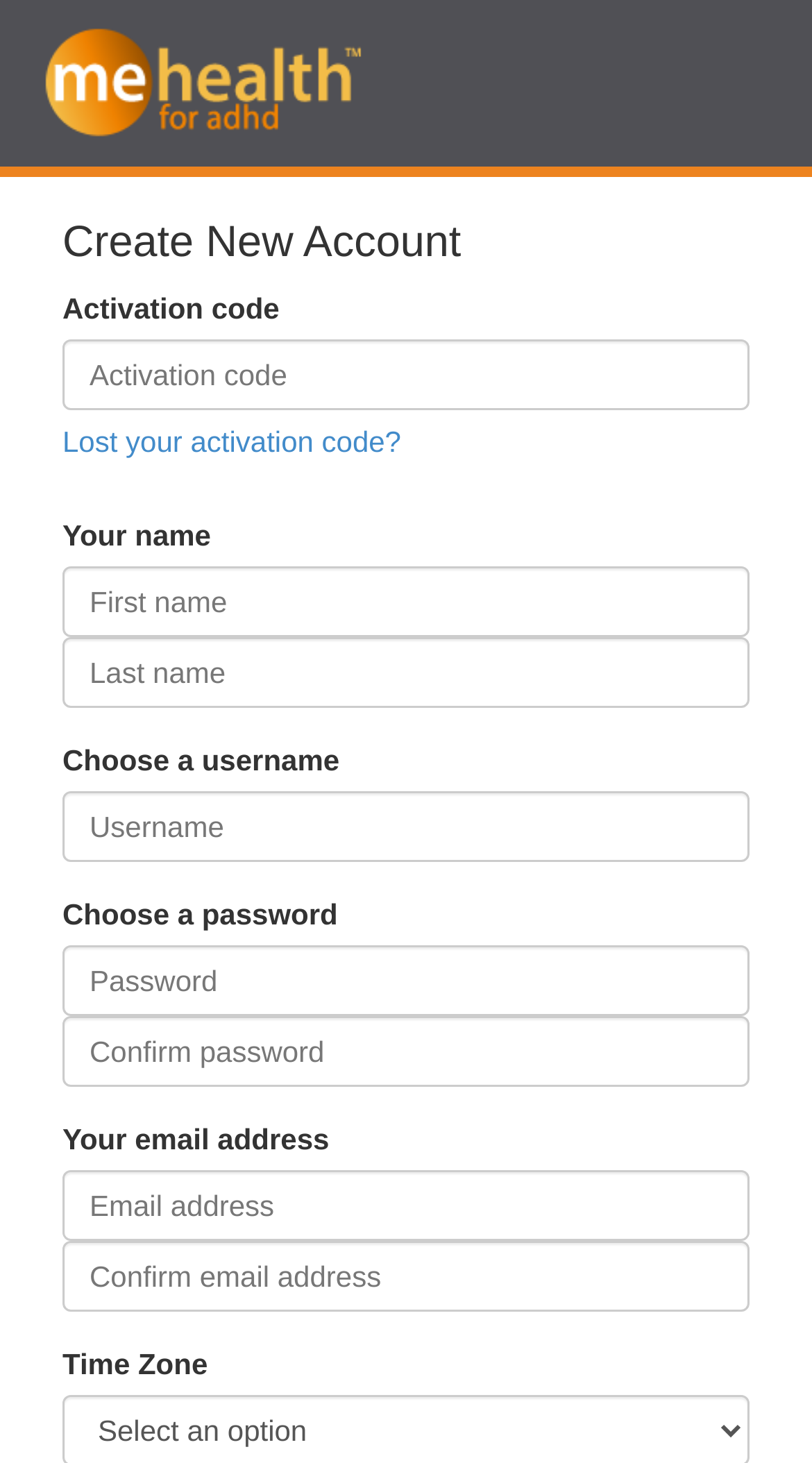How many password fields are present on this webpage?
Using the visual information, answer the question in a single word or phrase.

2